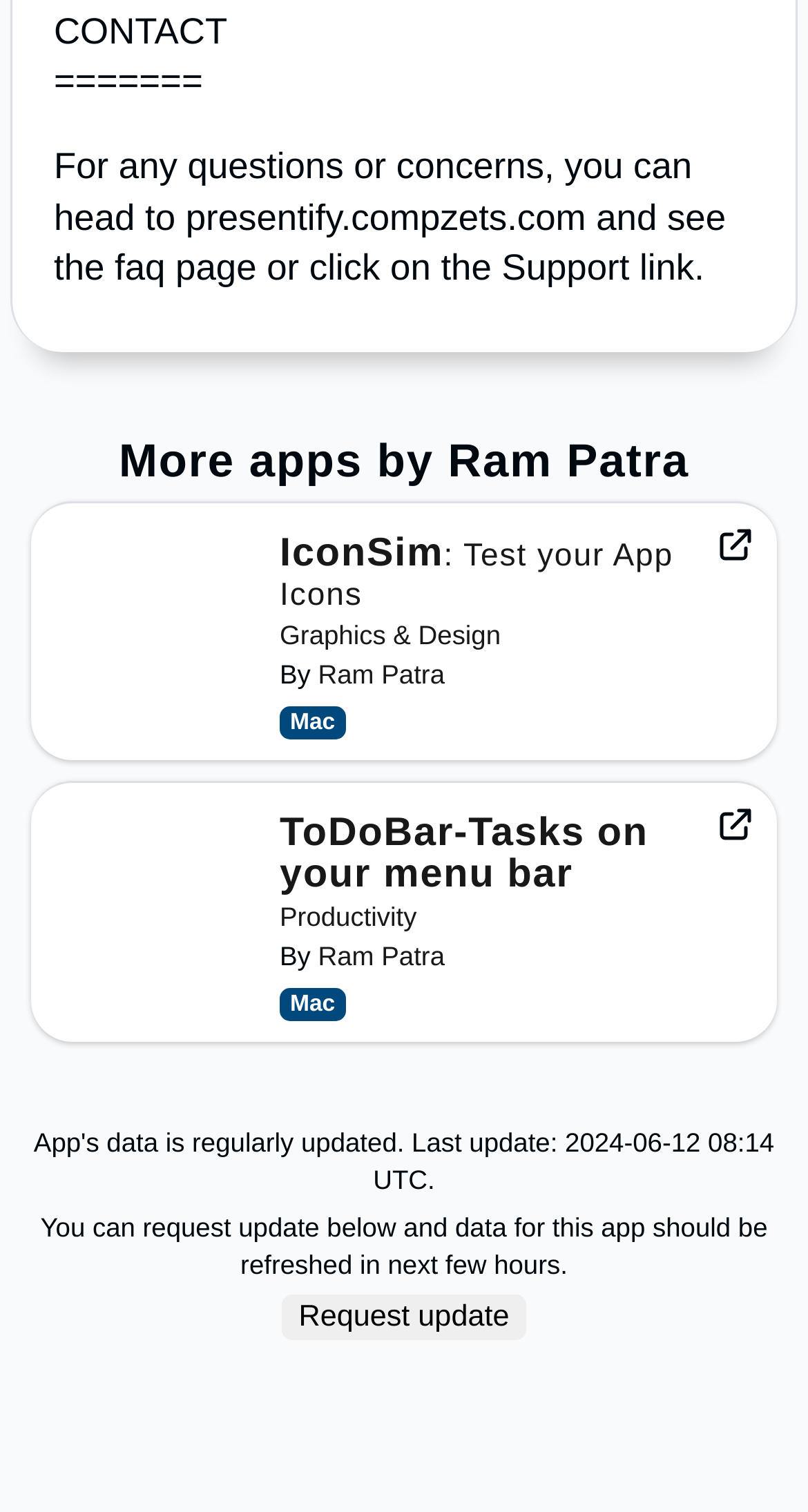Please answer the following question using a single word or phrase: 
What is the platform for the app IconSim?

Mac